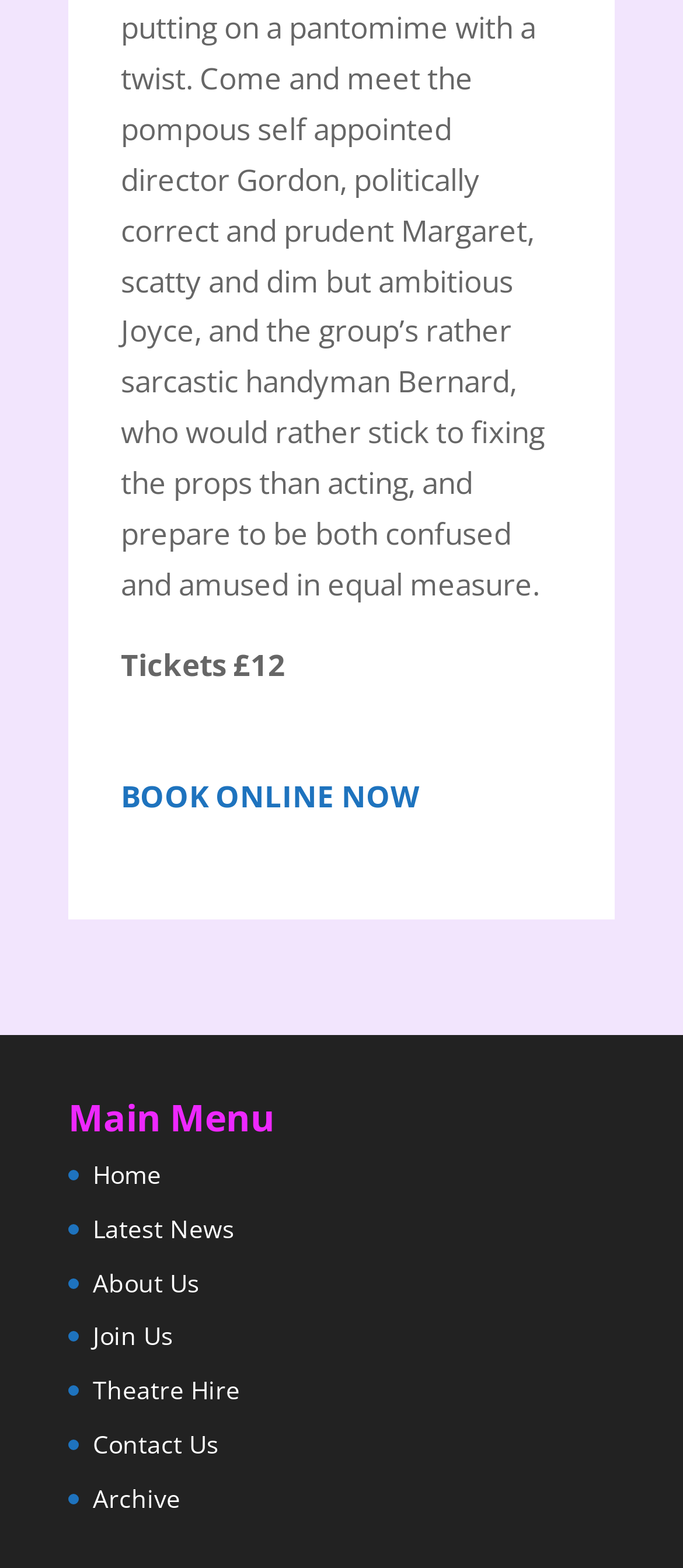Using the provided element description, identify the bounding box coordinates as (top-left x, top-left y, bottom-right x, bottom-right y). Ensure all values are between 0 and 1. Description: BOOK ONLINE NOW

[0.177, 0.462, 0.613, 0.52]